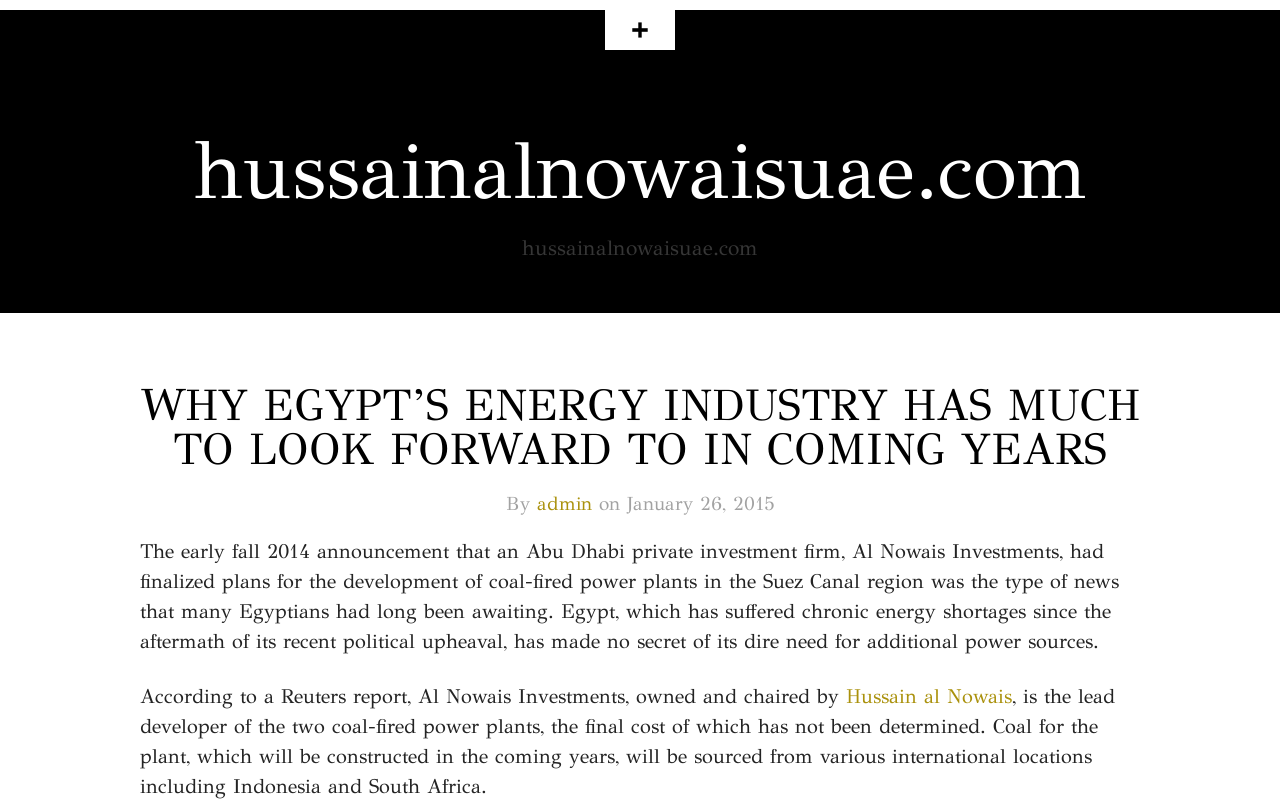Provide an in-depth description of the elements and layout of the webpage.

The webpage is about Al Nowais Investments, a private investment firm, and its plans to develop coal-fired power plants in Egypt. At the top, there is a link to an unknown page, followed by a link to the website "hussainalnowaisuae.com" that takes up most of the top section. 

Below these links, there is a large heading that reads "WHY EGYPT’S ENERGY INDUSTRY HAS MUCH TO LOOK FORWARD TO IN COMING YEARS", which is also a clickable link. 

Underneath the heading, there is a byline that reads "By admin" with the date "Monday, January 26th, 2015, 5:27 pm" next to it. 

The main content of the webpage is a long paragraph of text that discusses Al Nowais Investments' plans to develop coal-fired power plants in the Suez Canal region. The text explains that Egypt has been suffering from chronic energy shortages and that this development is much-needed. It also mentions that the firm, owned and chaired by Hussain al Nowais, will be sourcing coal from international locations including Indonesia and South Africa.